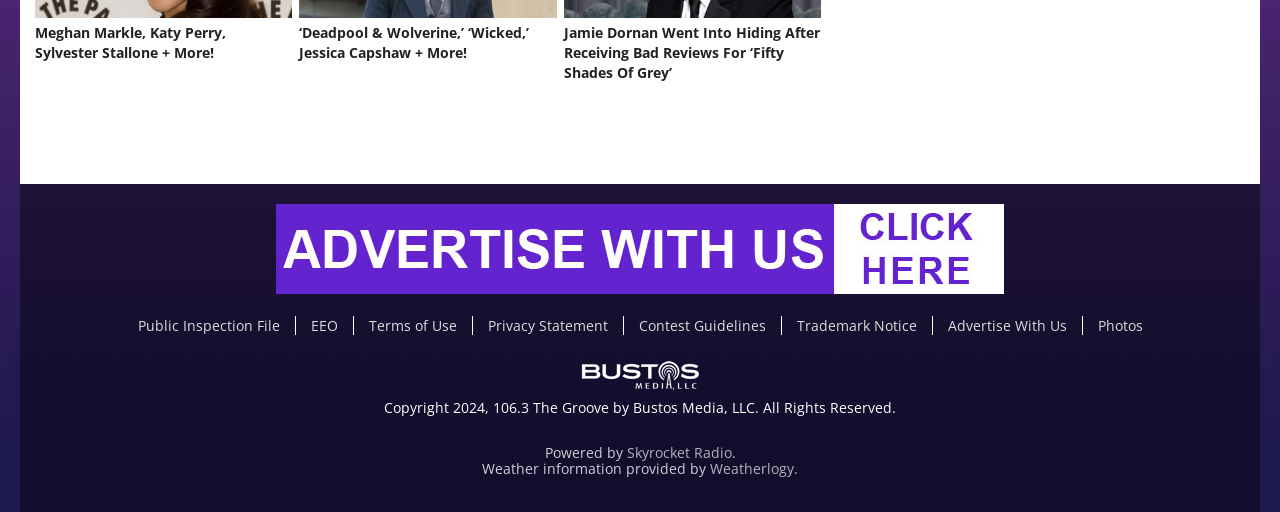Give a one-word or one-phrase response to the question: 
What is the name of the radio station?

106.3 The Groove